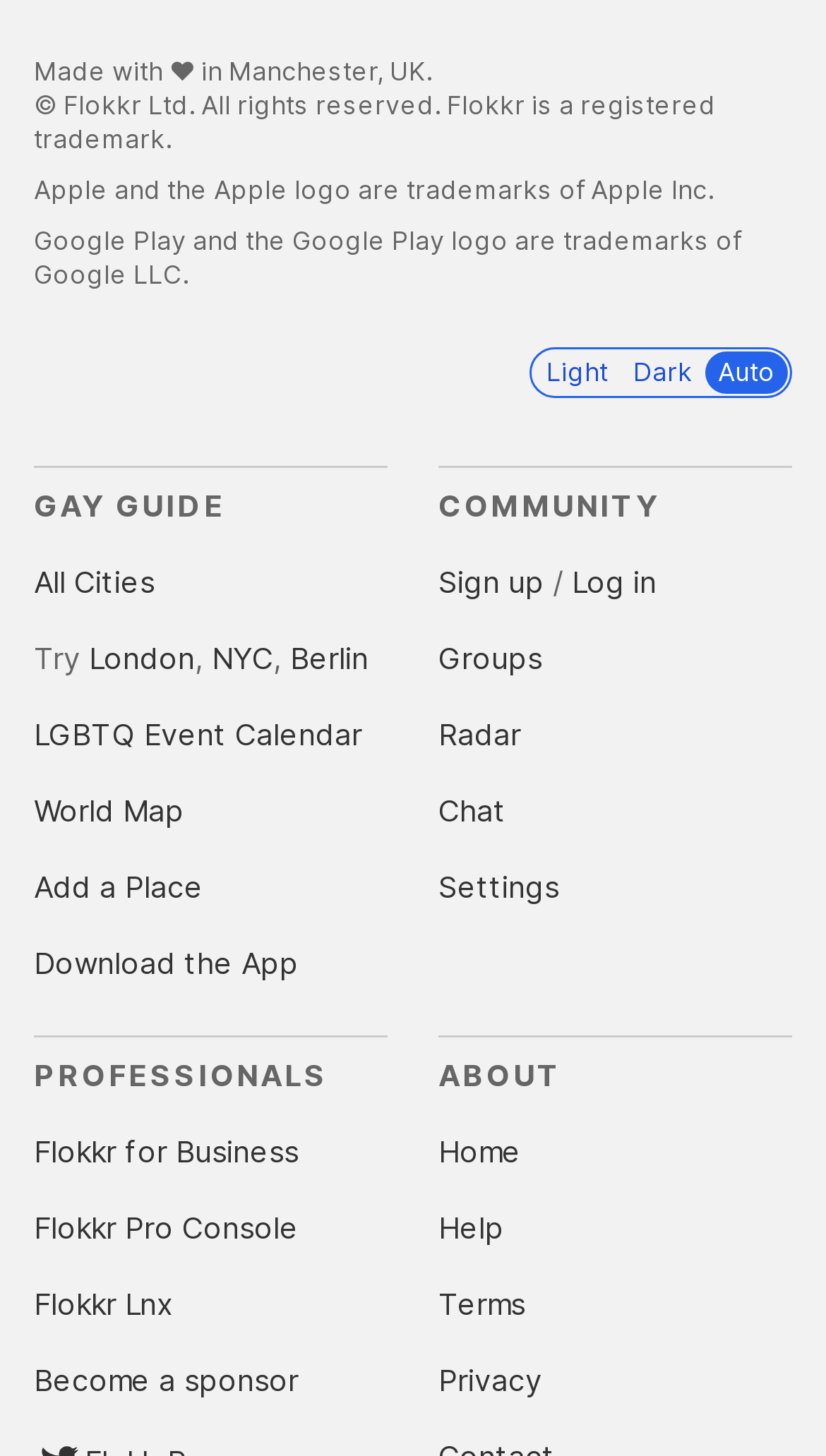Provide a short, one-word or phrase answer to the question below:
What is the purpose of the radiogroup?

Select a color scheme preference